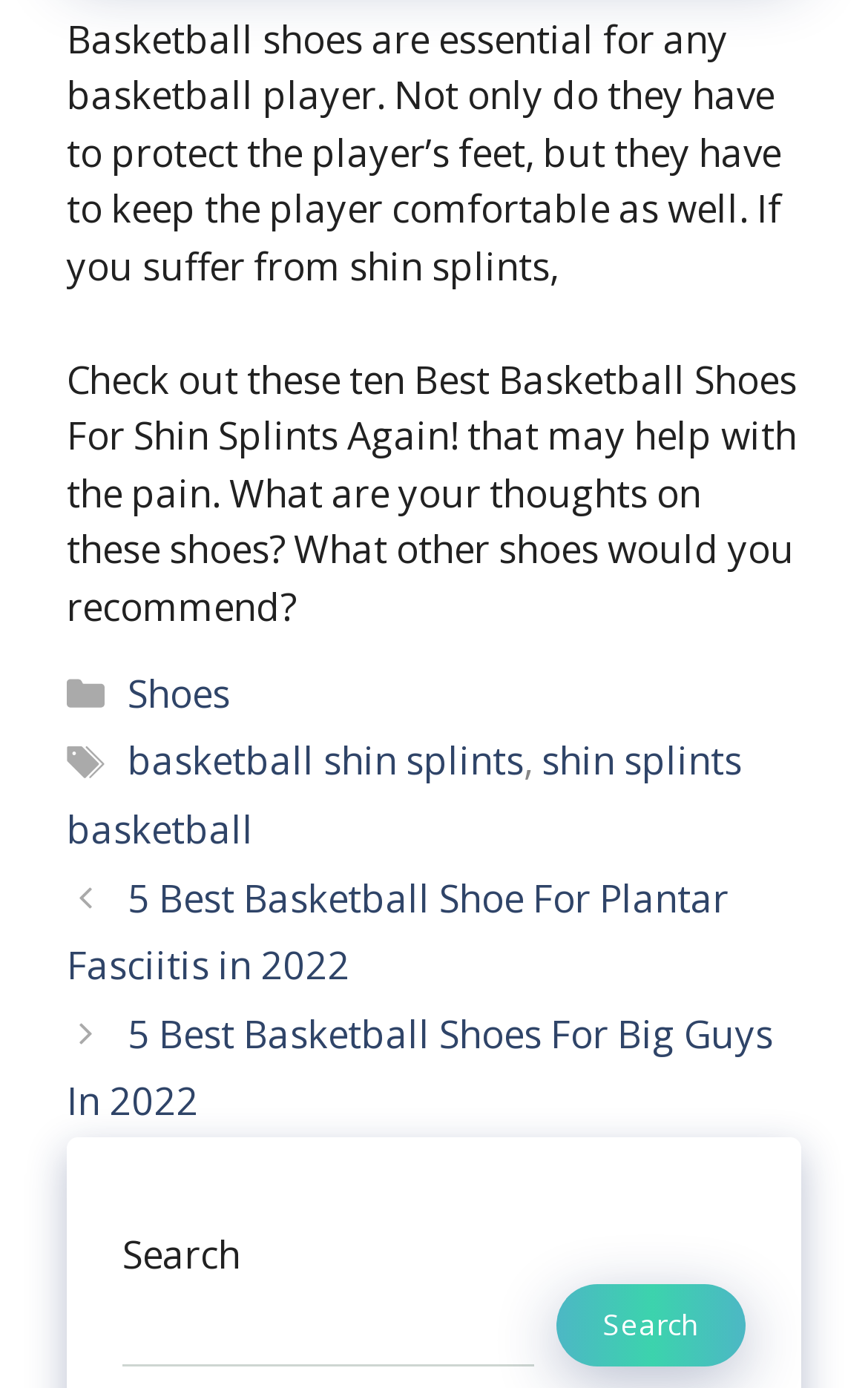Locate and provide the bounding box coordinates for the HTML element that matches this description: "Home".

None